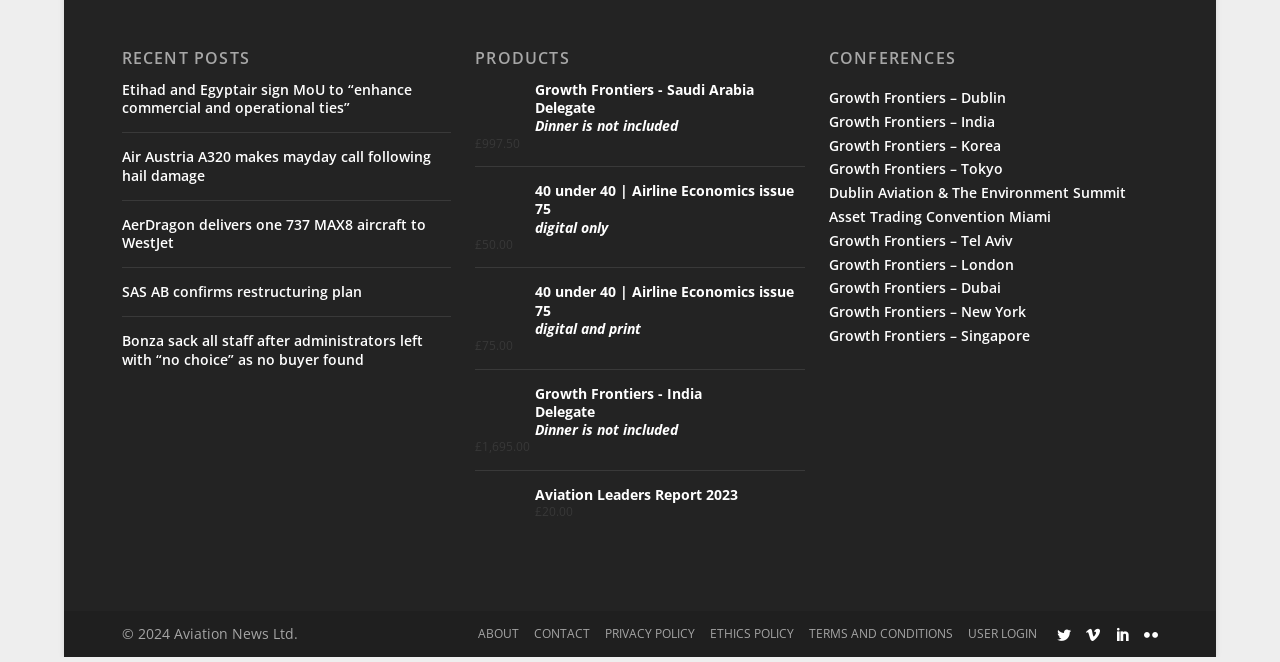Please locate the bounding box coordinates of the element that should be clicked to achieve the given instruction: "Search for student discounts".

None